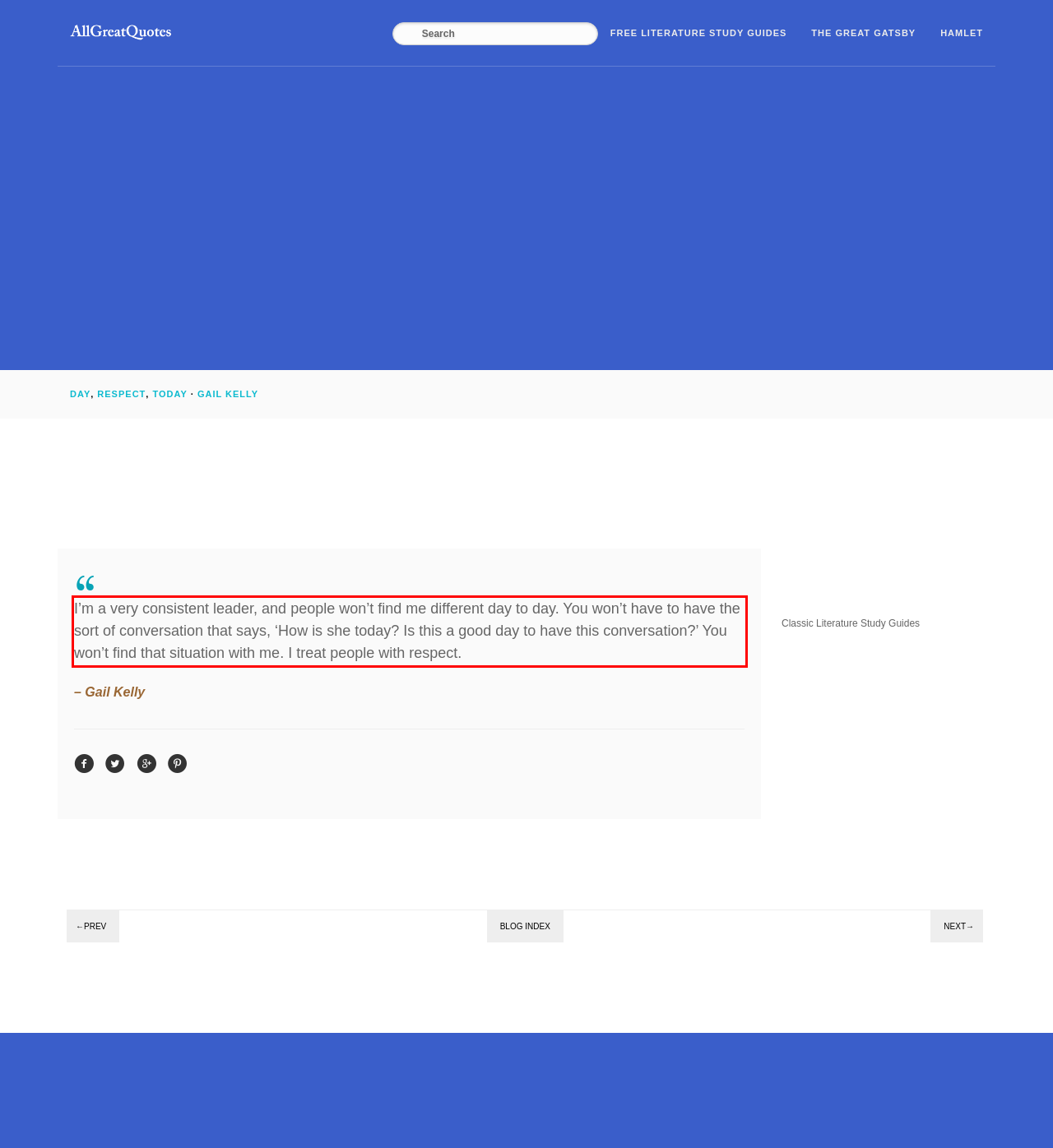Please extract the text content within the red bounding box on the webpage screenshot using OCR.

I’m a very consistent leader, and people won’t find me different day to day. You won’t have to have the sort of conversation that says, ‘How is she today? Is this a good day to have this conversation?’ You won’t find that situation with me. I treat people with respect.